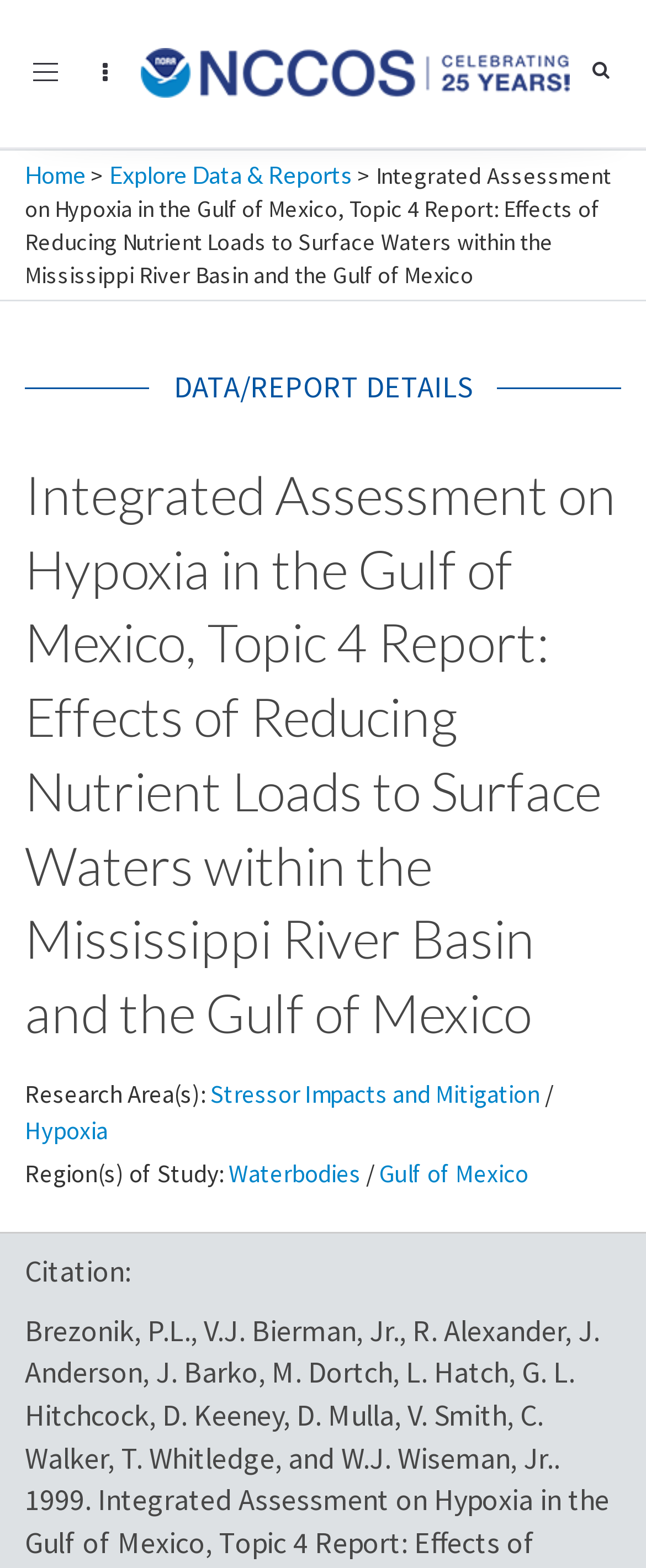Using the webpage screenshot, locate the HTML element that fits the following description and provide its bounding box: "Home".

[0.038, 0.102, 0.133, 0.12]